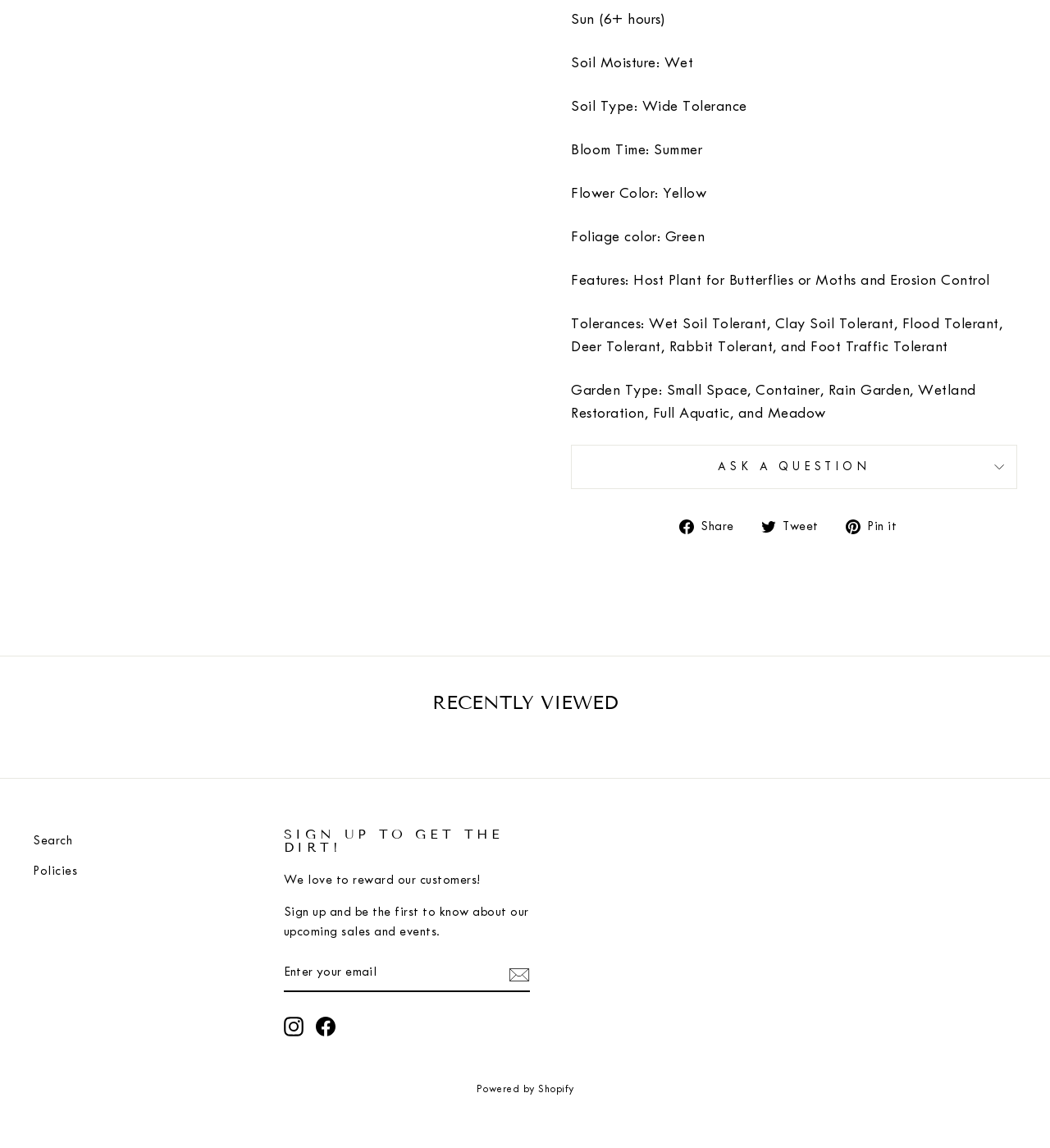What is the soil type tolerance of this plant? Observe the screenshot and provide a one-word or short phrase answer.

Wide Tolerance